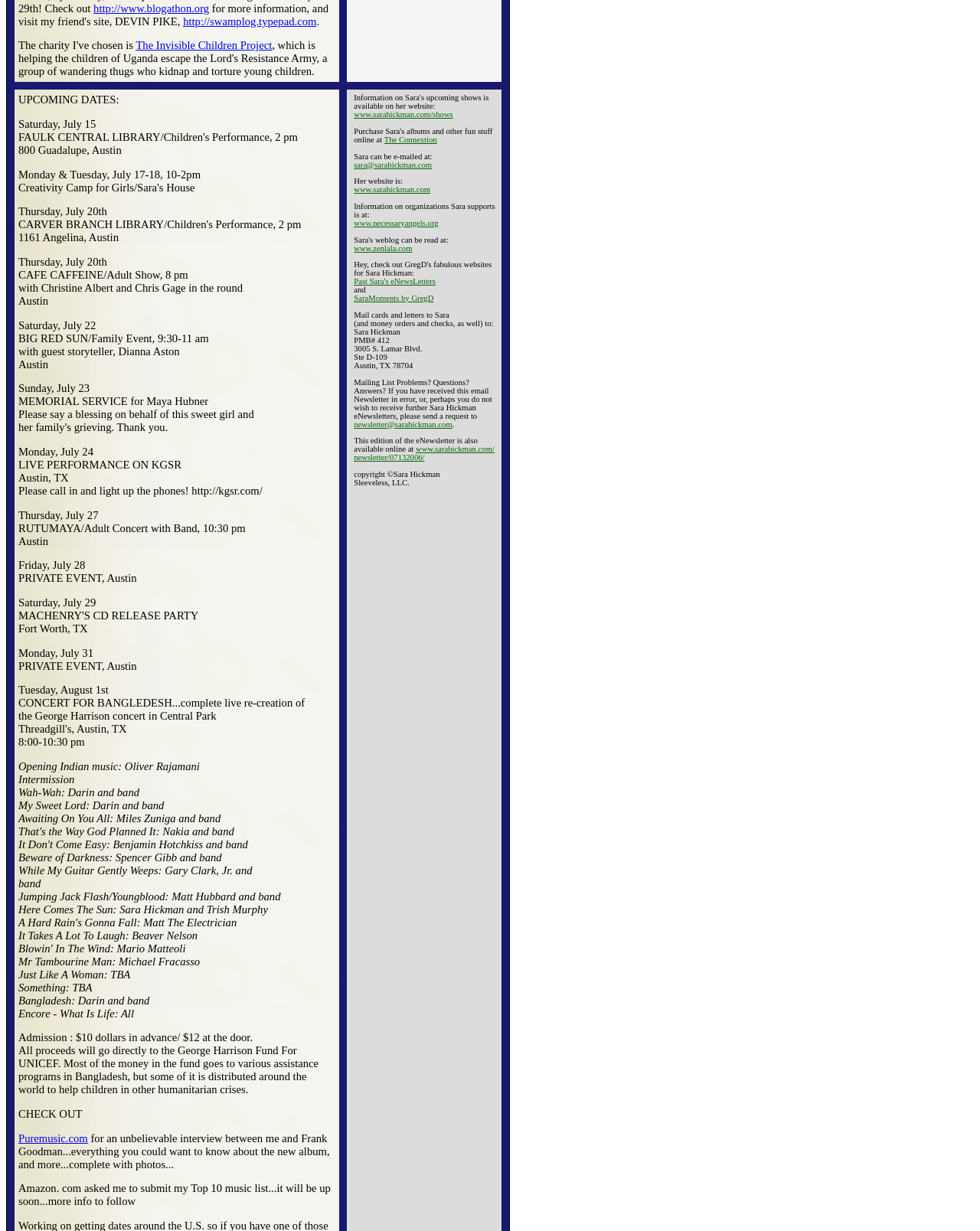Specify the bounding box coordinates (top-left x, top-left y, bottom-right x, bottom-right y) of the UI element in the screenshot that matches this description: Instagram

None